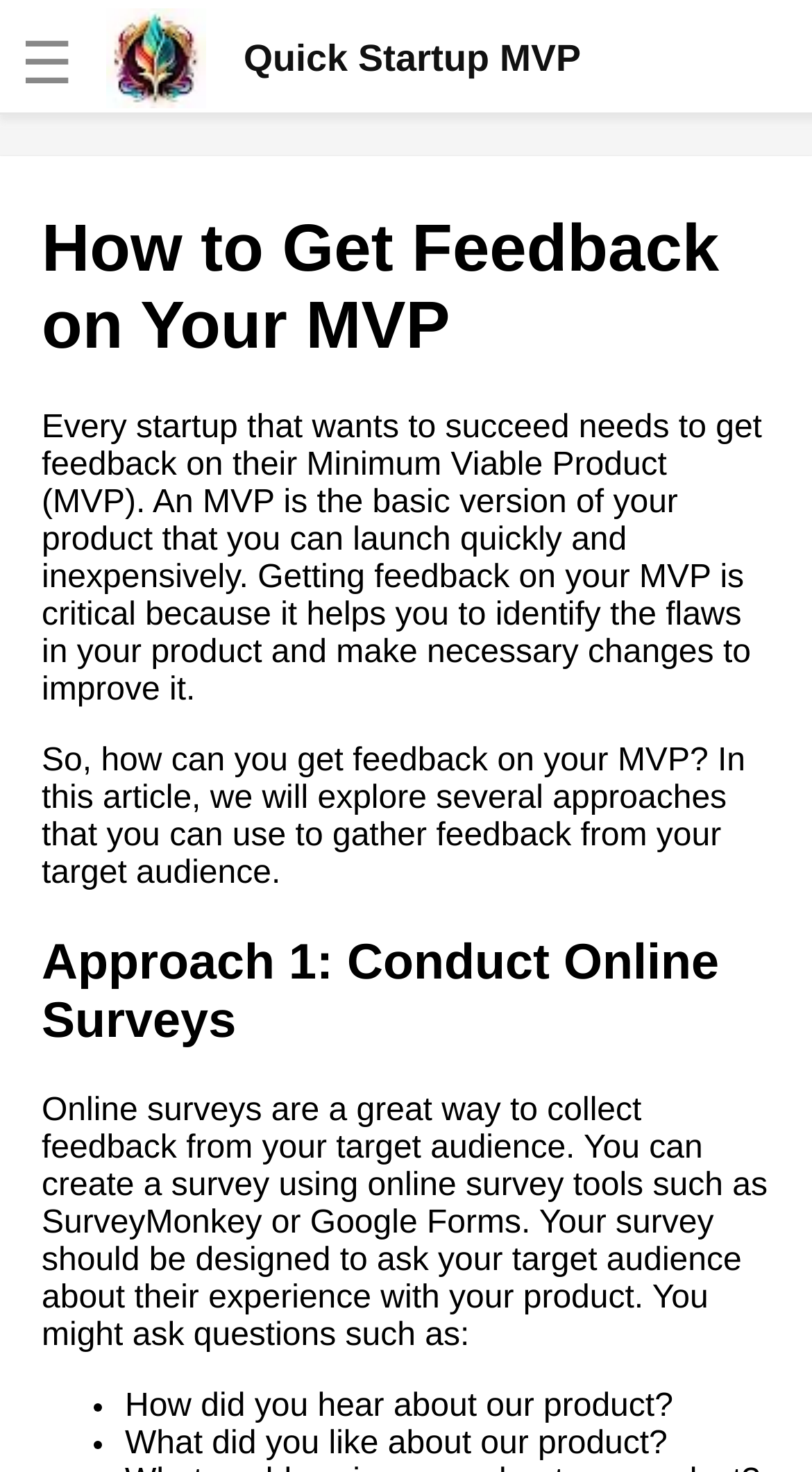Could you find the bounding box coordinates of the clickable area to complete this instruction: "Read the article about the benefits of building a minimum viable product"?

[0.038, 0.31, 0.615, 0.383]